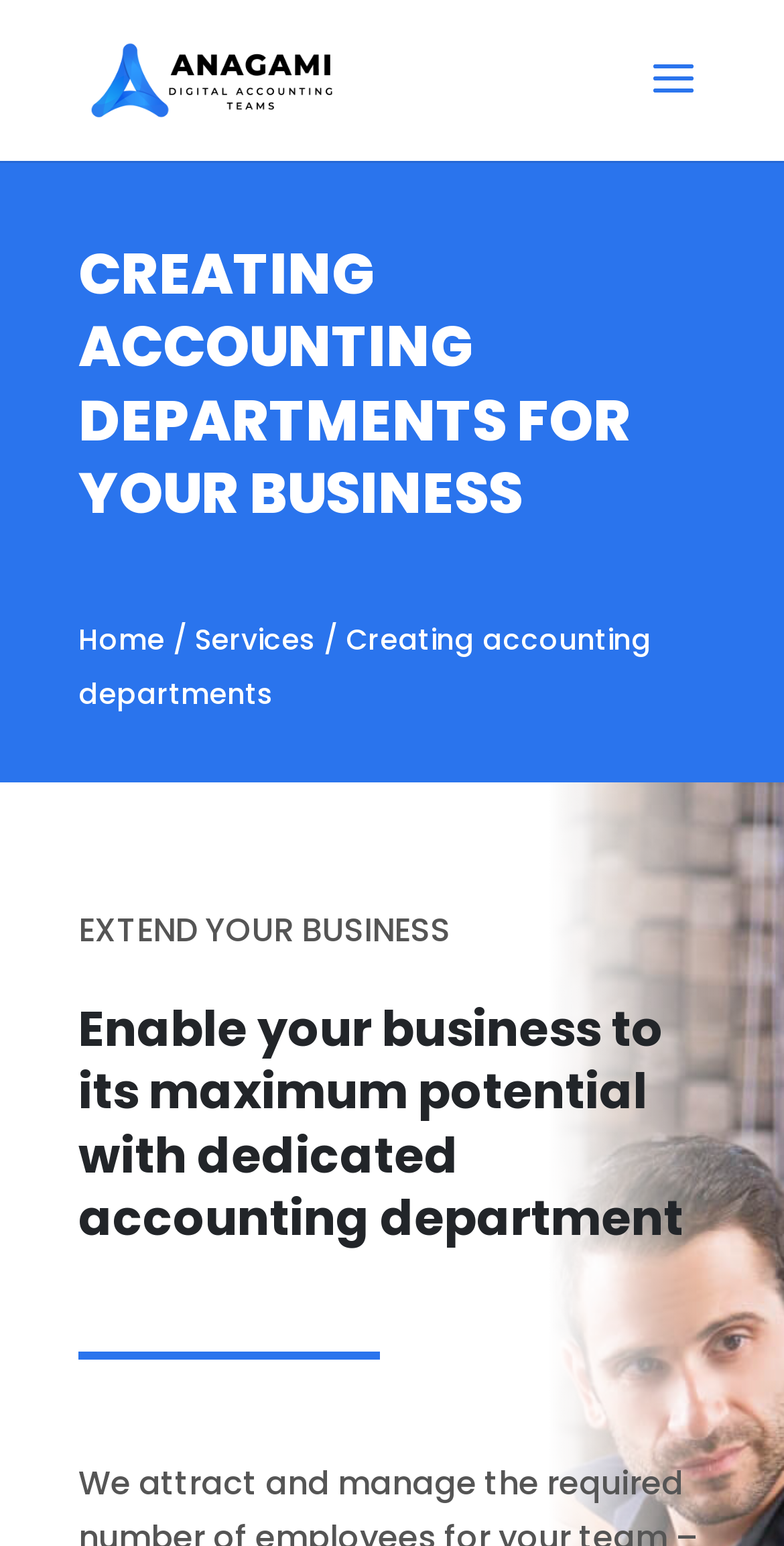Analyze the image and deliver a detailed answer to the question: How many navigation links are there?

There are three navigation links on the webpage, namely 'Home', 'Services', and another link that is not explicitly named but has a '/' character.